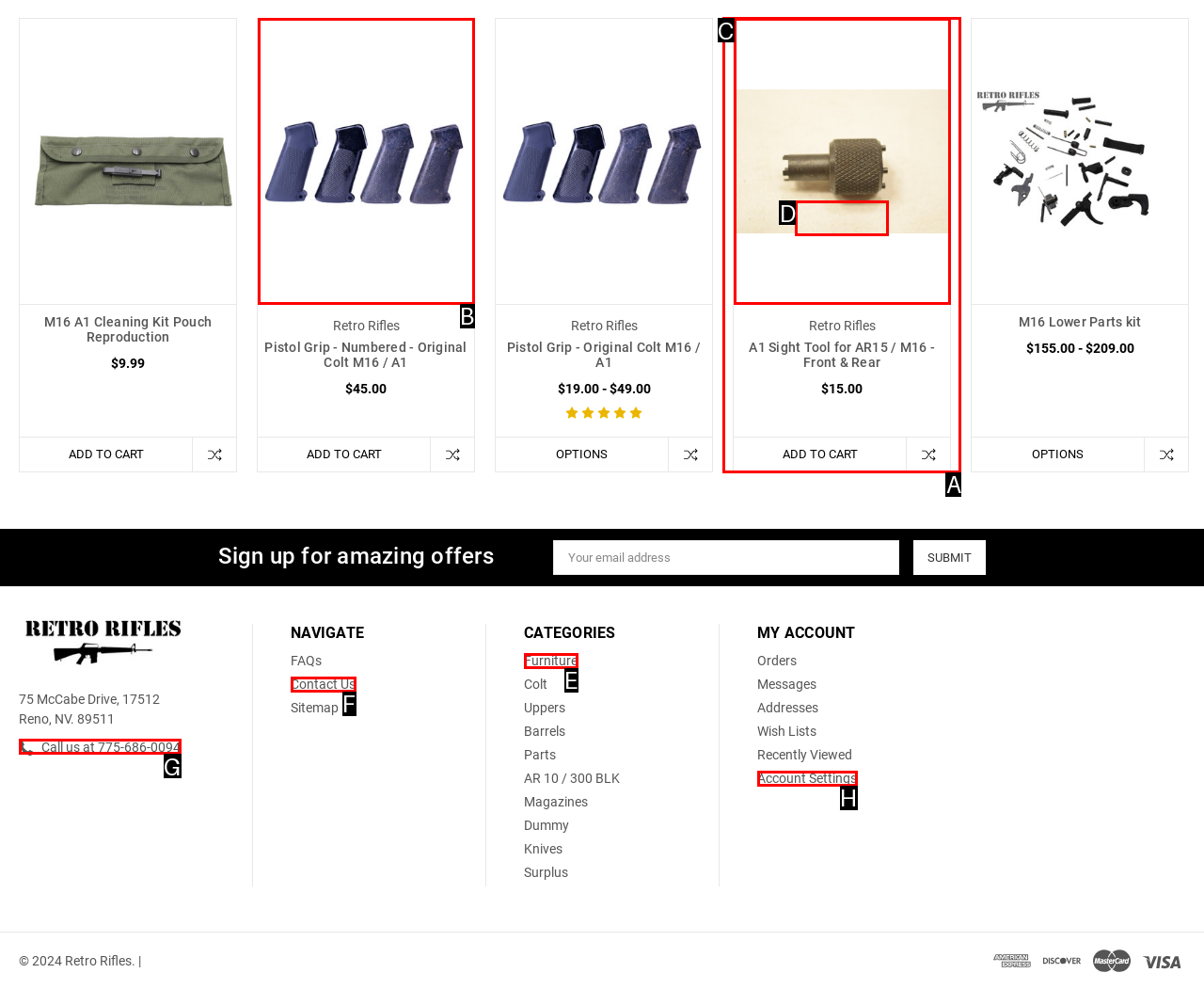Select the option that matches this description: Furniture
Answer by giving the letter of the chosen option.

E